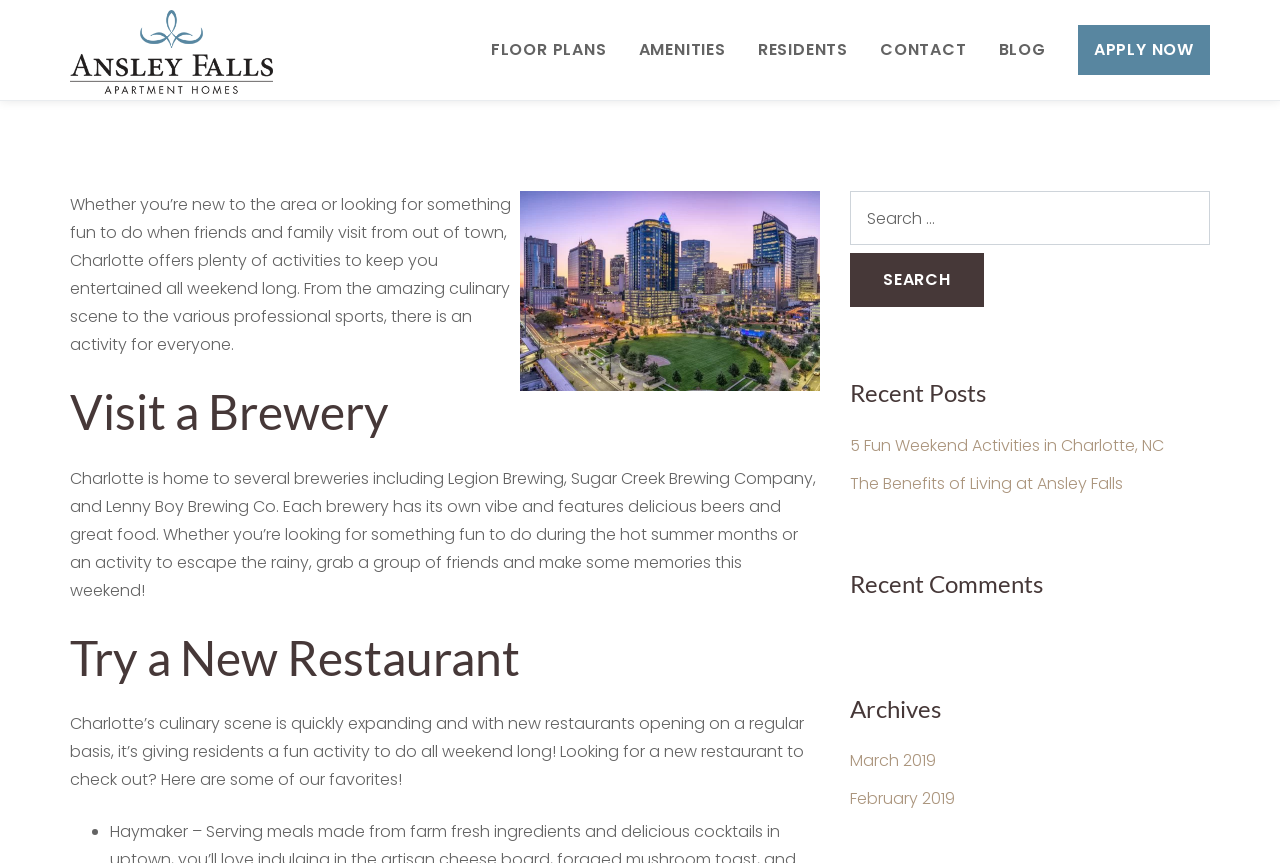Please determine the bounding box coordinates of the section I need to click to accomplish this instruction: "Read about 5 Fun Weekend Activities in Charlotte, NC".

[0.664, 0.503, 0.909, 0.529]